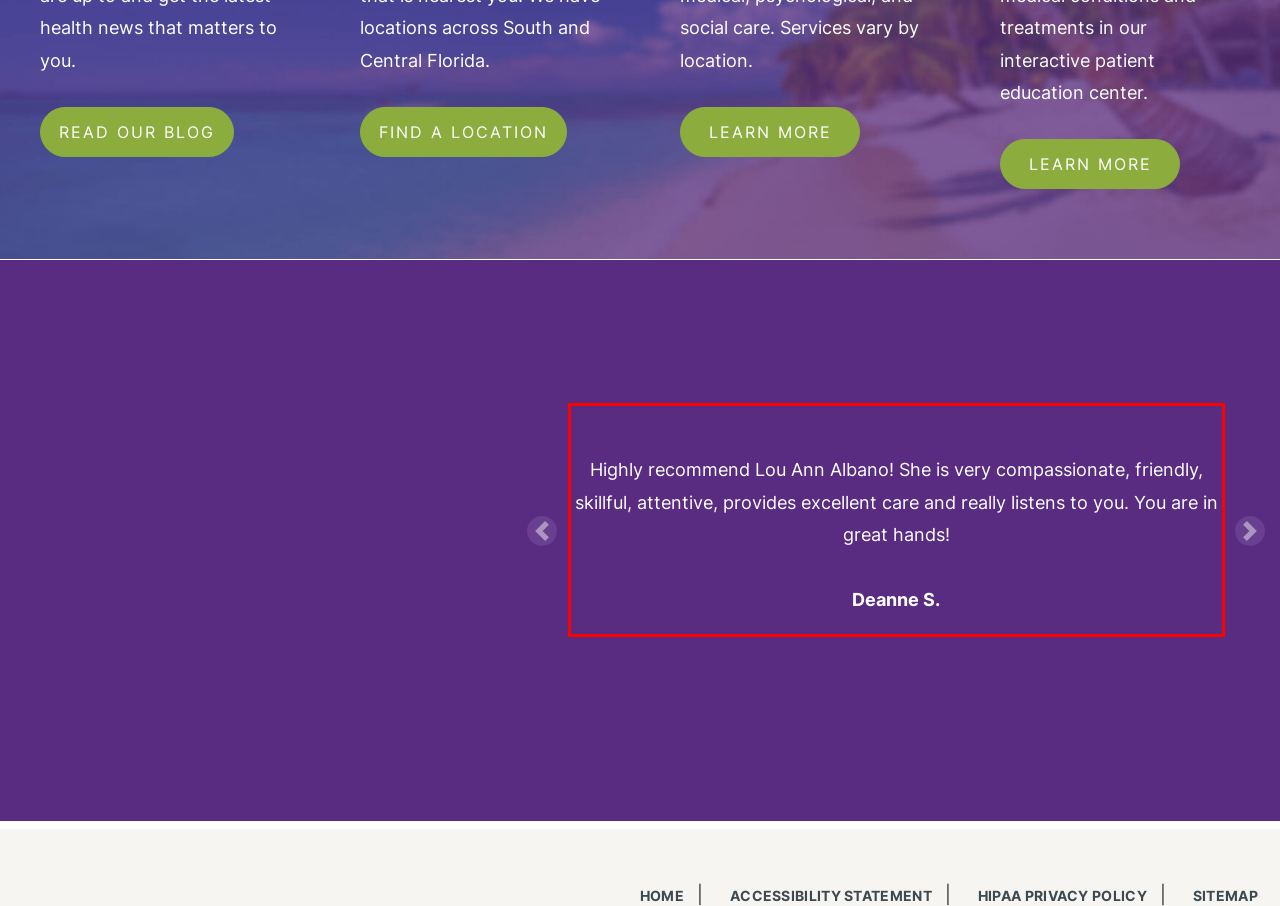You are provided with a screenshot of a webpage featuring a red rectangle bounding box. Extract the text content within this red bounding box using OCR.

I love Ms. Patel and the girls in the office. I rarely have to wait long. I have been going to this office since it was JayCare in 2015. I have never had a problem with any of the doctors or PAs that I have seen. Ms. Patel actually takes time with me and listens to my concerns. I already recommend her to everyone I know. Kayleigh Ray